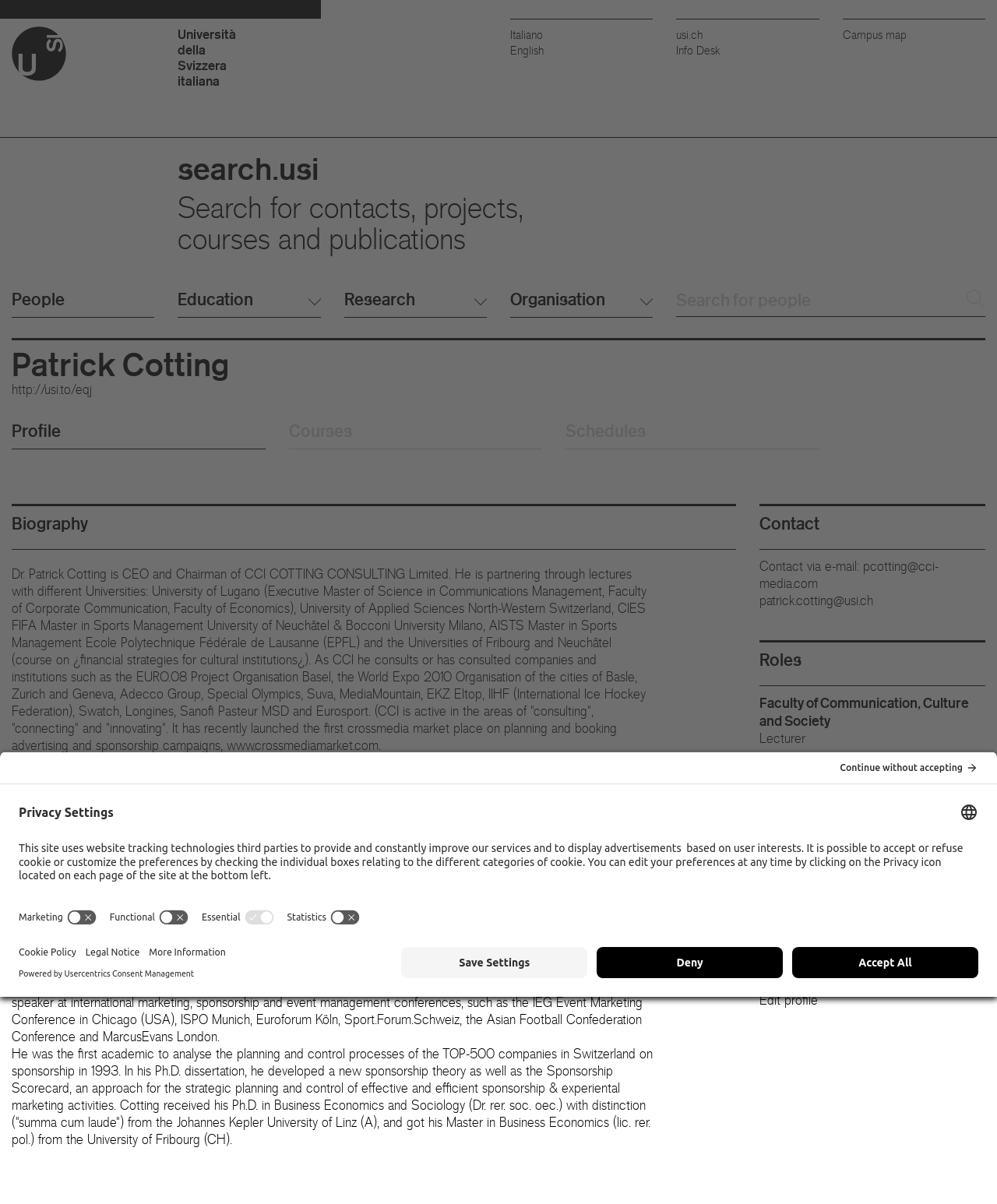Could you indicate the bounding box coordinates of the region to click in order to complete this instruction: "Search for contacts, projects, courses and publications".

[0.178, 0.124, 0.321, 0.156]